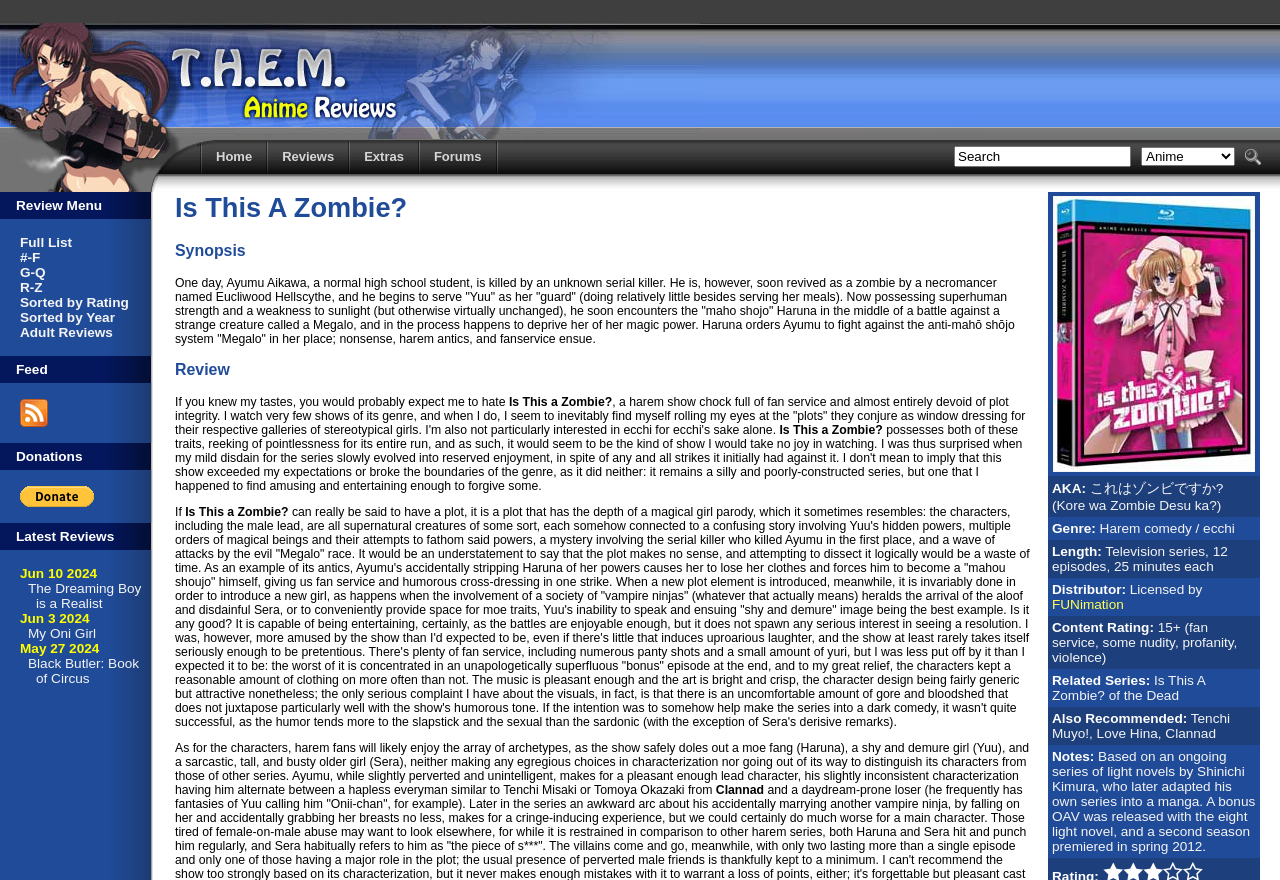Determine the bounding box of the UI element mentioned here: "My Oni Girl". The coordinates must be in the format [left, top, right, bottom] with values ranging from 0 to 1.

[0.022, 0.711, 0.075, 0.728]